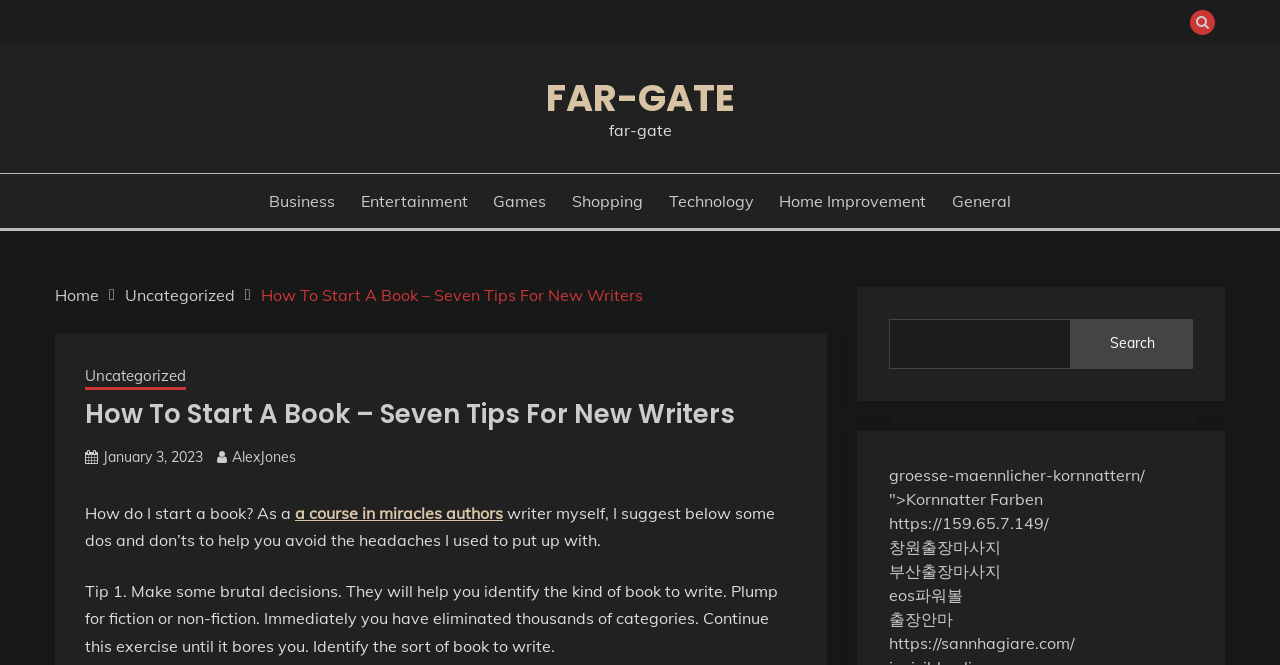Locate the bounding box for the described UI element: "eos파워볼". Ensure the coordinates are four float numbers between 0 and 1, formatted as [left, top, right, bottom].

[0.694, 0.879, 0.752, 0.909]